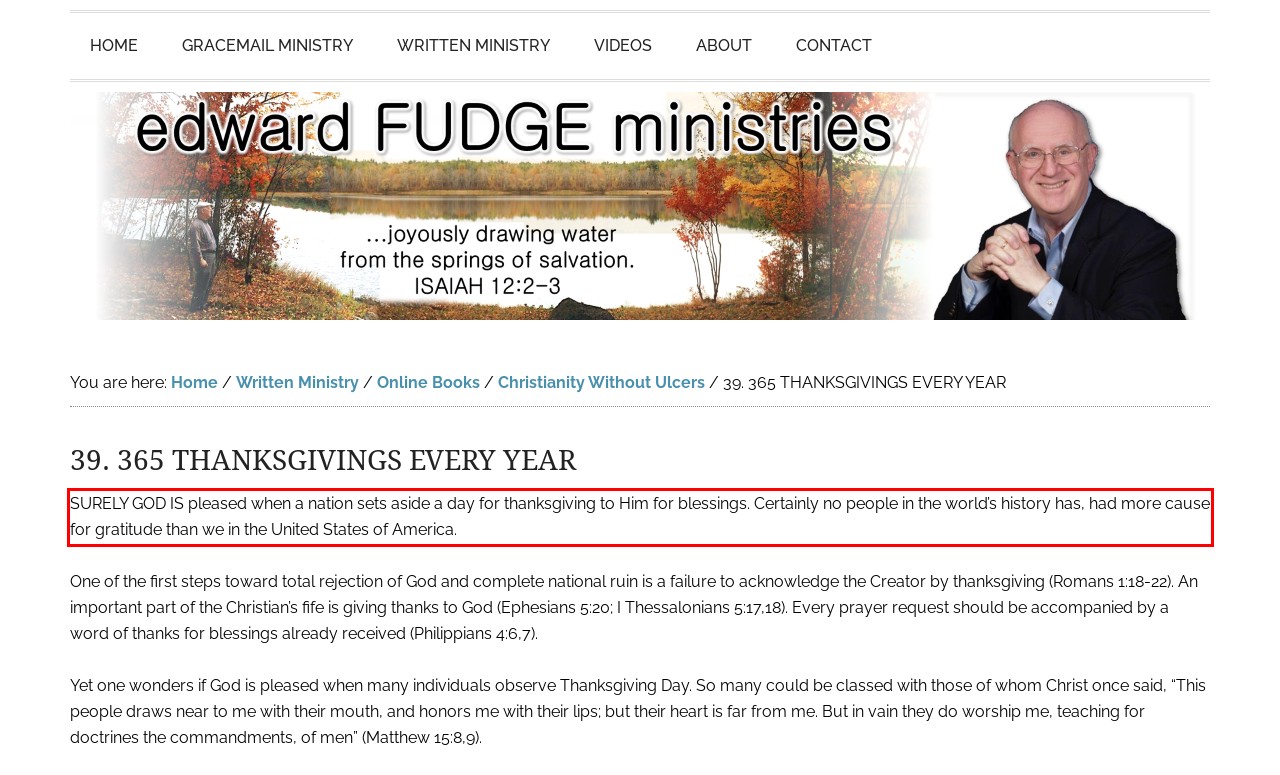Perform OCR on the text inside the red-bordered box in the provided screenshot and output the content.

SURELY GOD IS pleased when a nation sets aside a day for thanksgiving to Him for blessings. Certainly no people in the world’s history has, had more cause for gratitude than we in the United States of America.